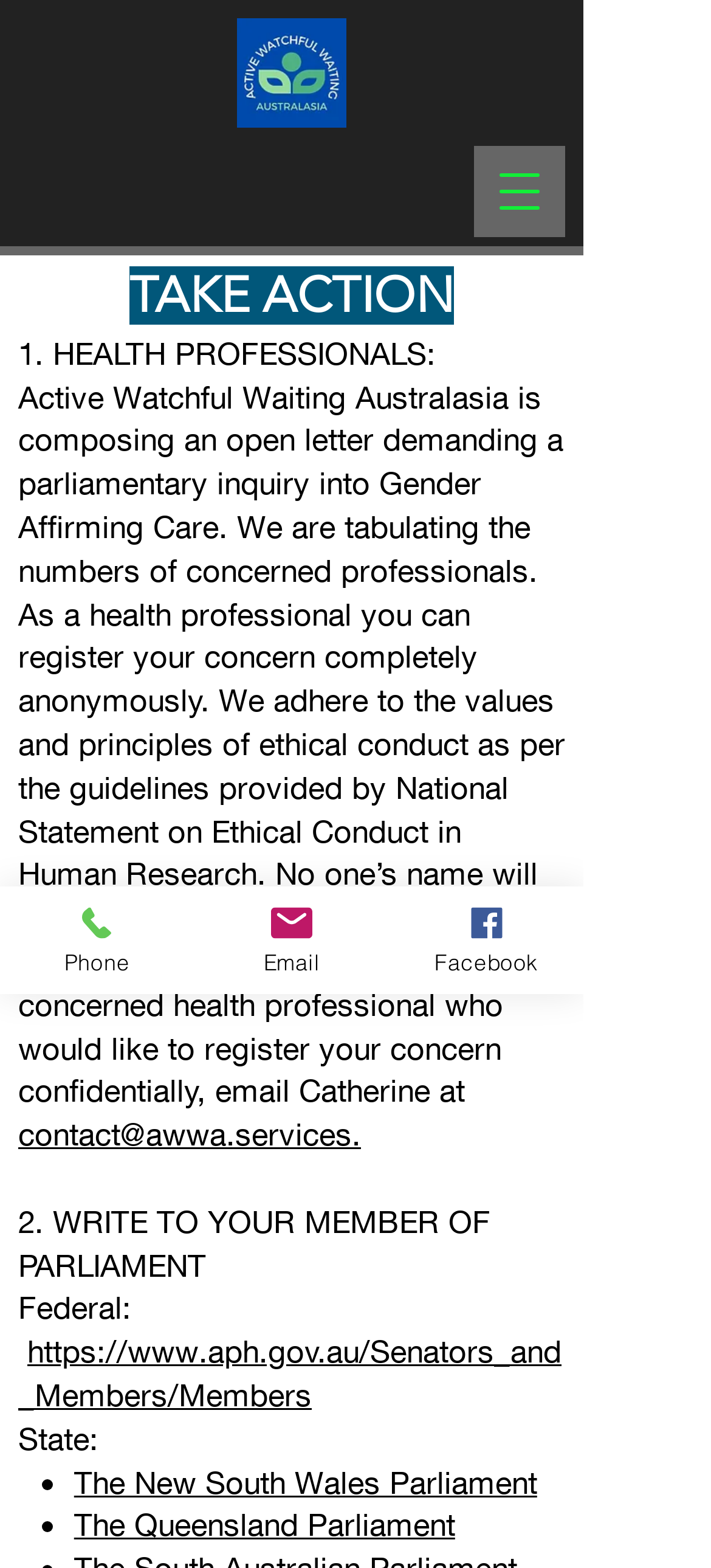What is the email address to register concern as a health professional?
Please give a detailed and elaborate explanation in response to the question.

By reading the text content of the webpage, I found that the email address to register concern as a health professional is 'contact@awwa.services.', which is mentioned in the section for health professionals.